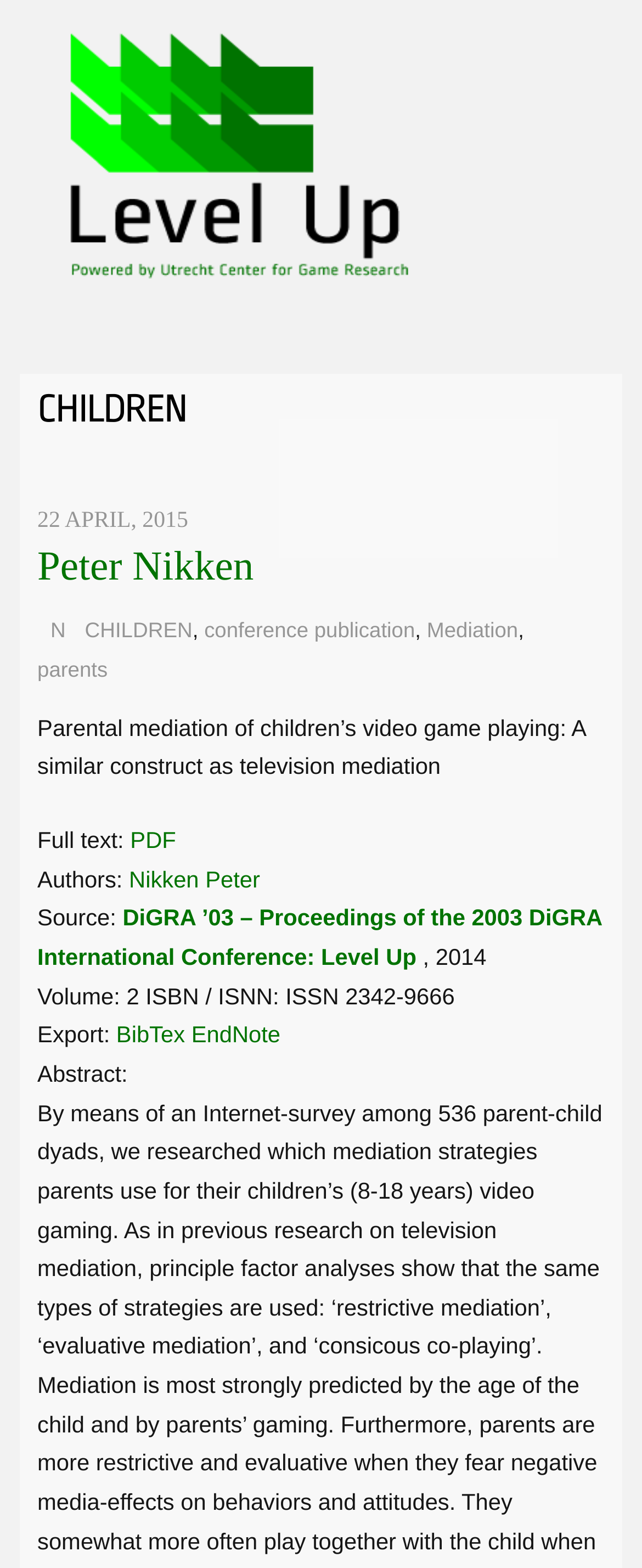Respond to the following question using a concise word or phrase: 
What is the date of the conference?

22 APRIL, 2015